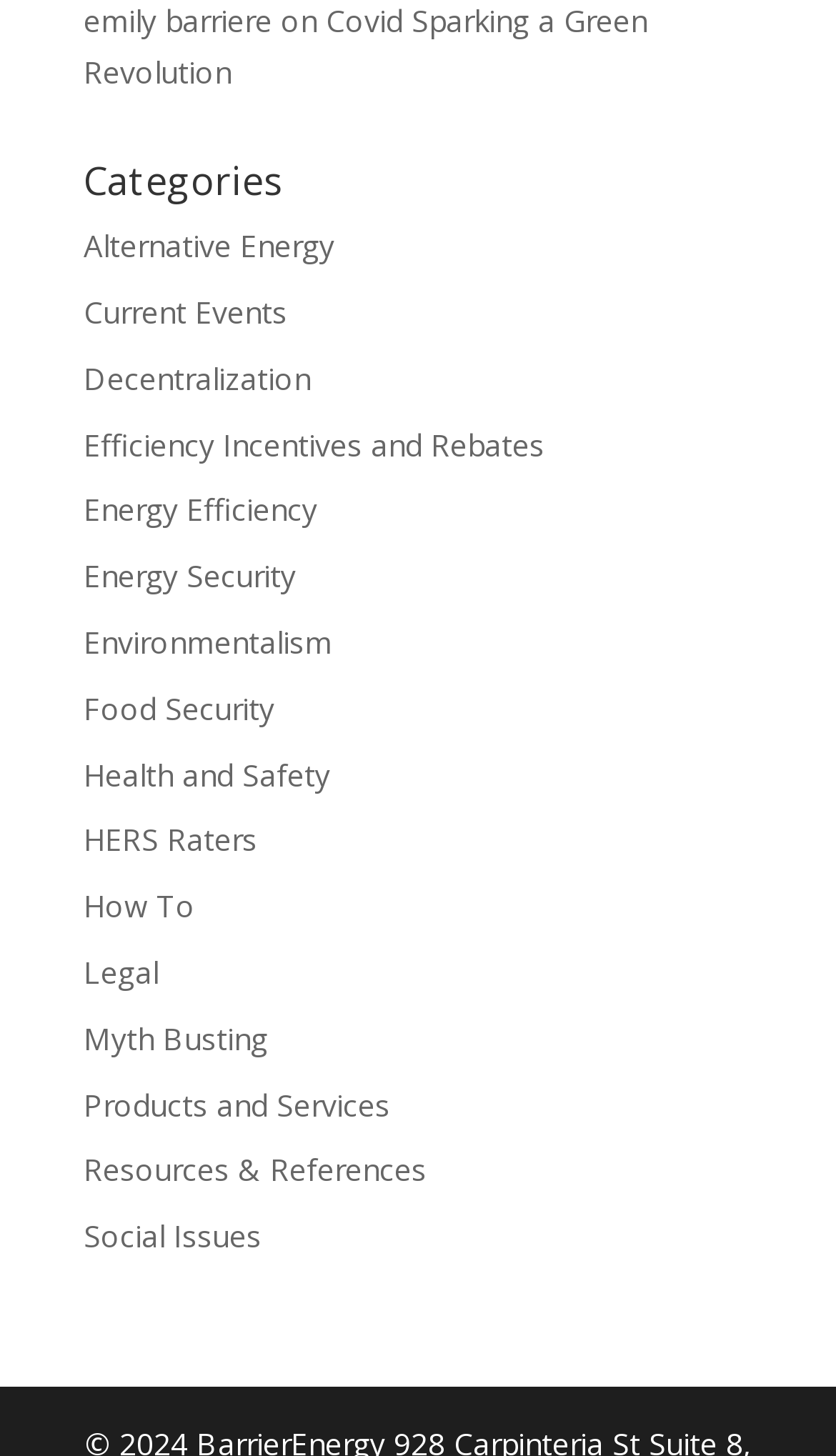How many characters are in the longest category name?
Based on the content of the image, thoroughly explain and answer the question.

I found the longest category name, which is 'Efficiency Incentives and Rebates', and counted the number of characters, which is 24.